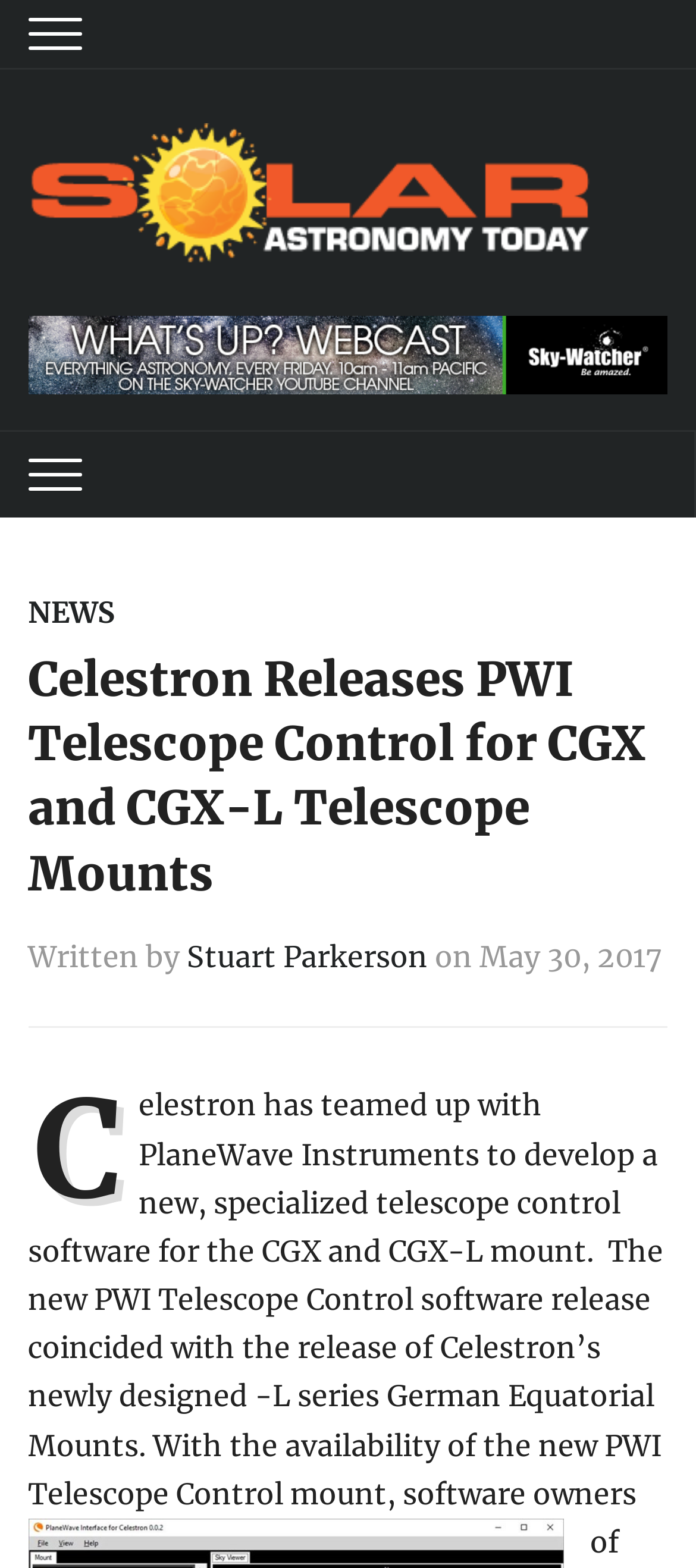Provide a short, one-word or phrase answer to the question below:
Who wrote the news article?

Stuart Parkerson